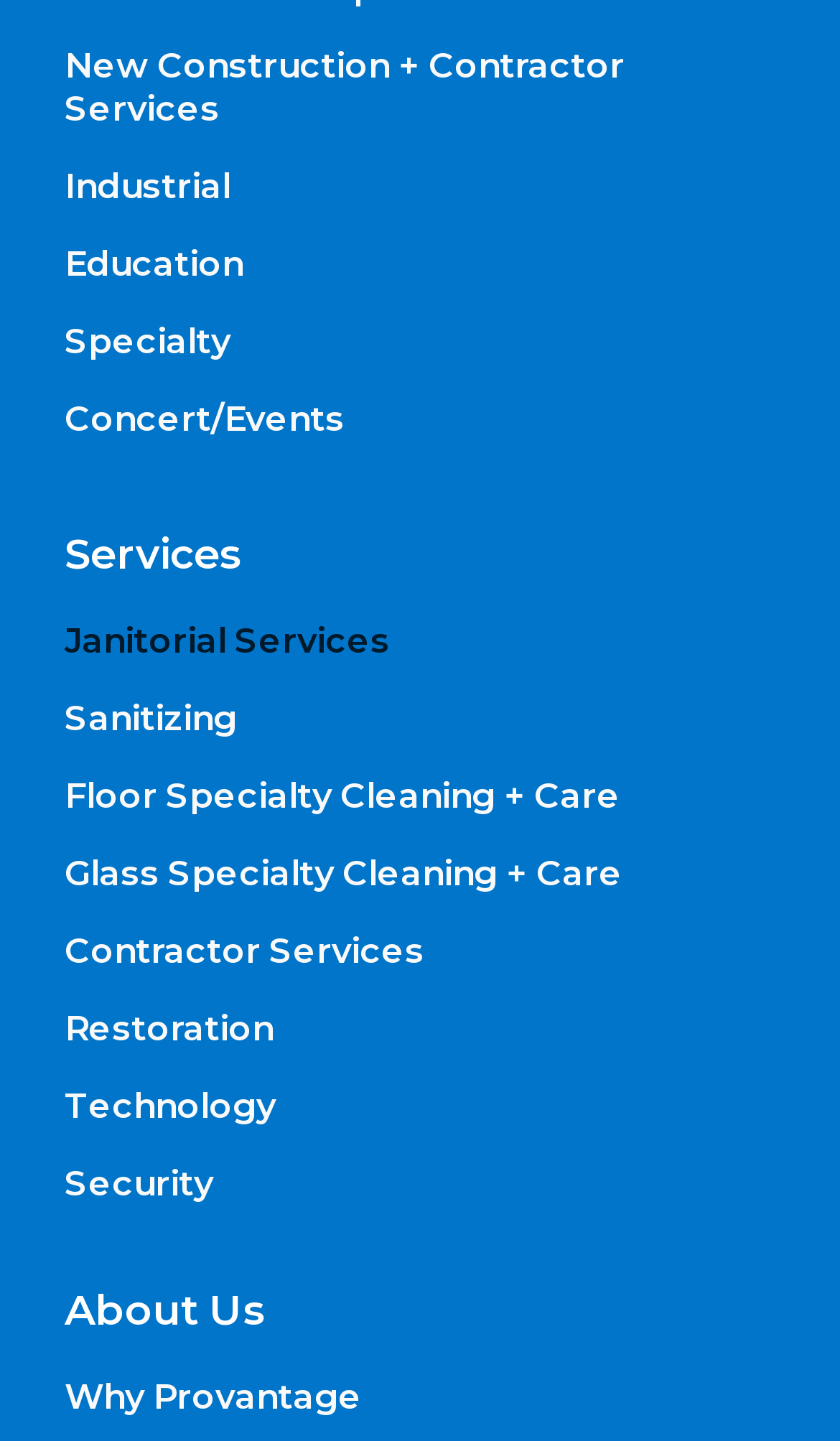Extract the bounding box for the UI element that matches this description: "About Us".

[0.077, 0.891, 0.318, 0.926]